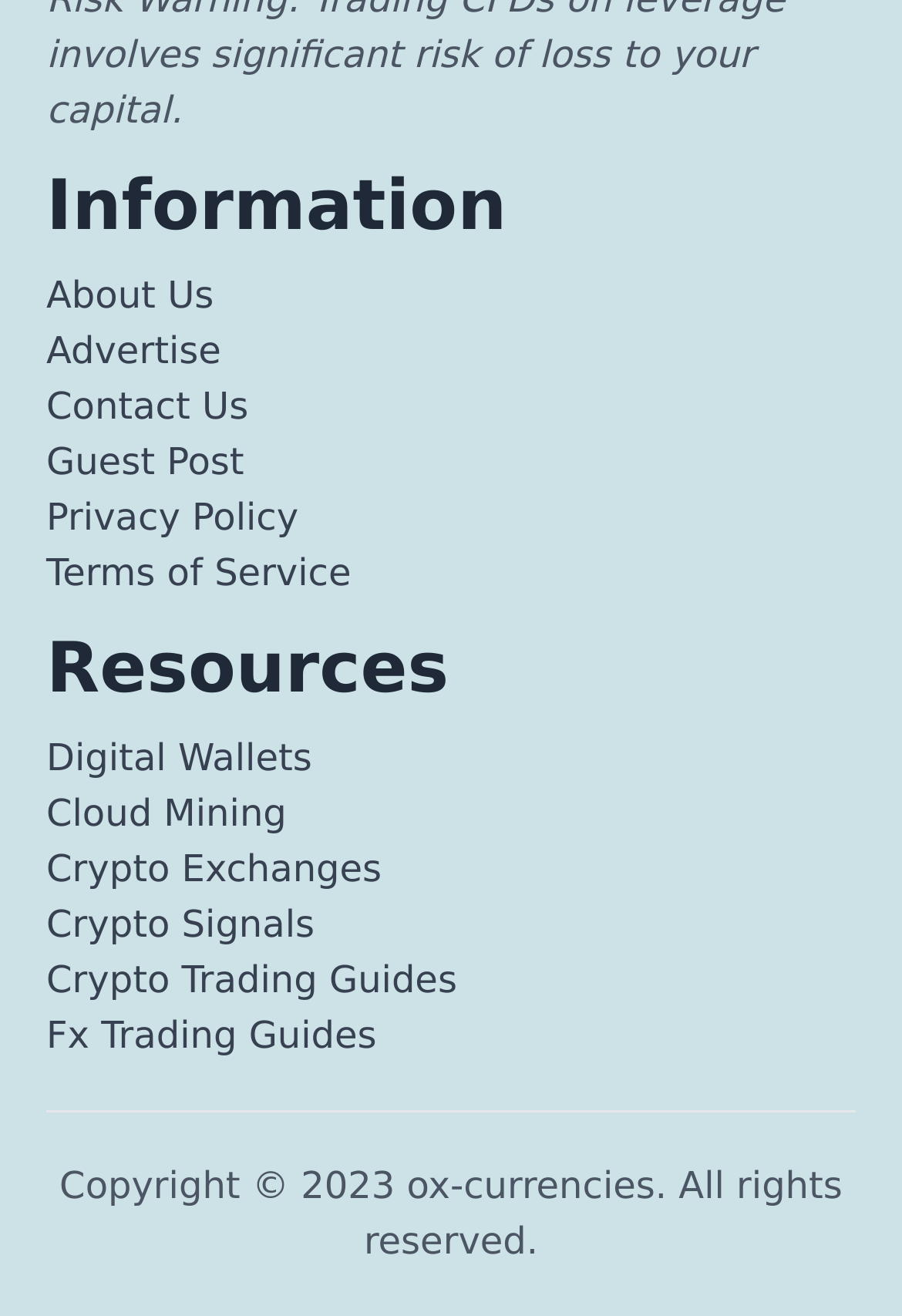Determine the bounding box coordinates of the section I need to click to execute the following instruction: "Read Privacy Policy". Provide the coordinates as four float numbers between 0 and 1, i.e., [left, top, right, bottom].

[0.051, 0.376, 0.331, 0.409]